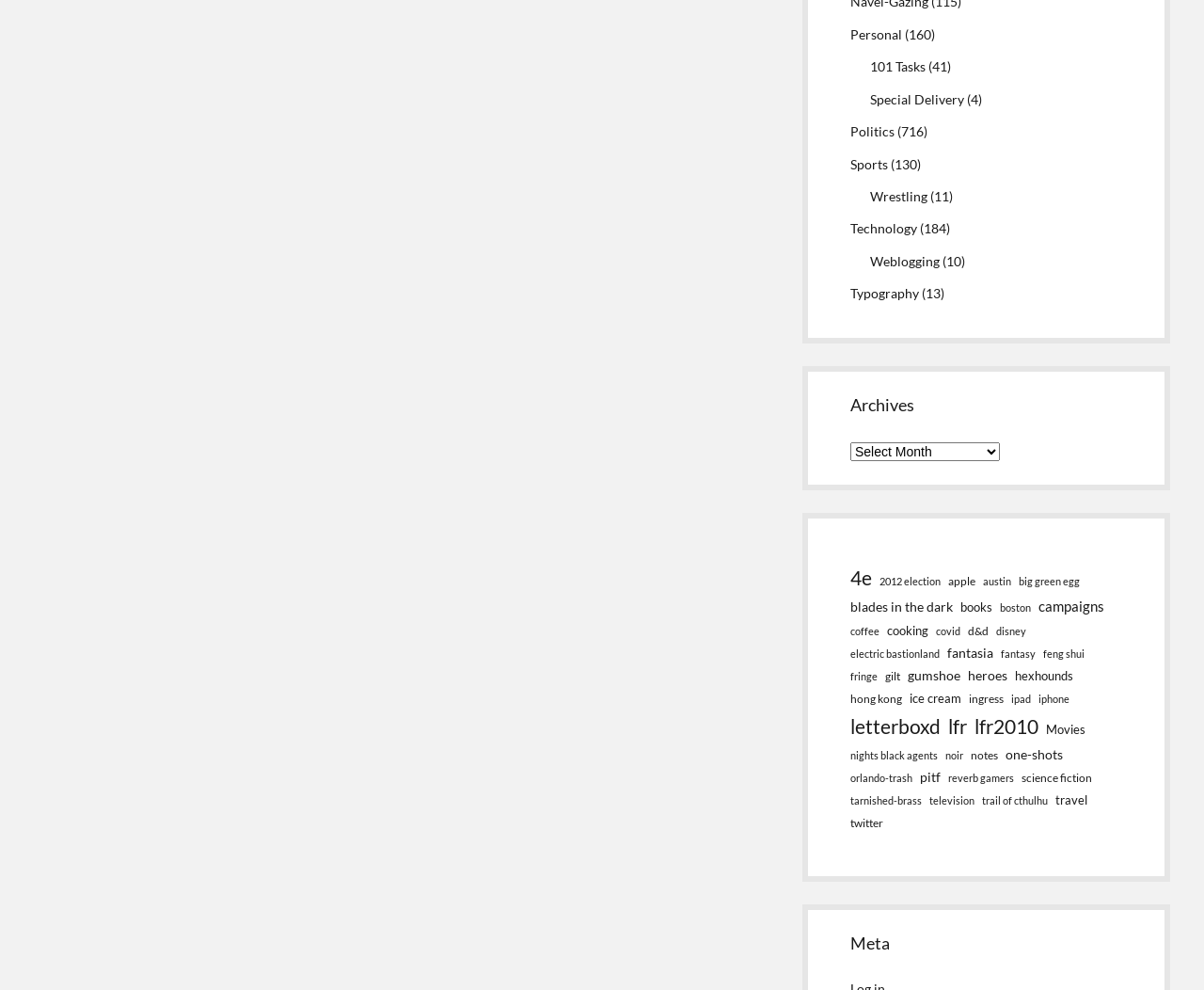Please look at the image and answer the question with a detailed explanation: How many categories have exactly 4 items?

I counted the number of categories with exactly 4 items, including '2012 election', 'big green egg', 'boston', 'coffee', 'disney', 'fringe', and 'iphone', and found a total of 7 categories.